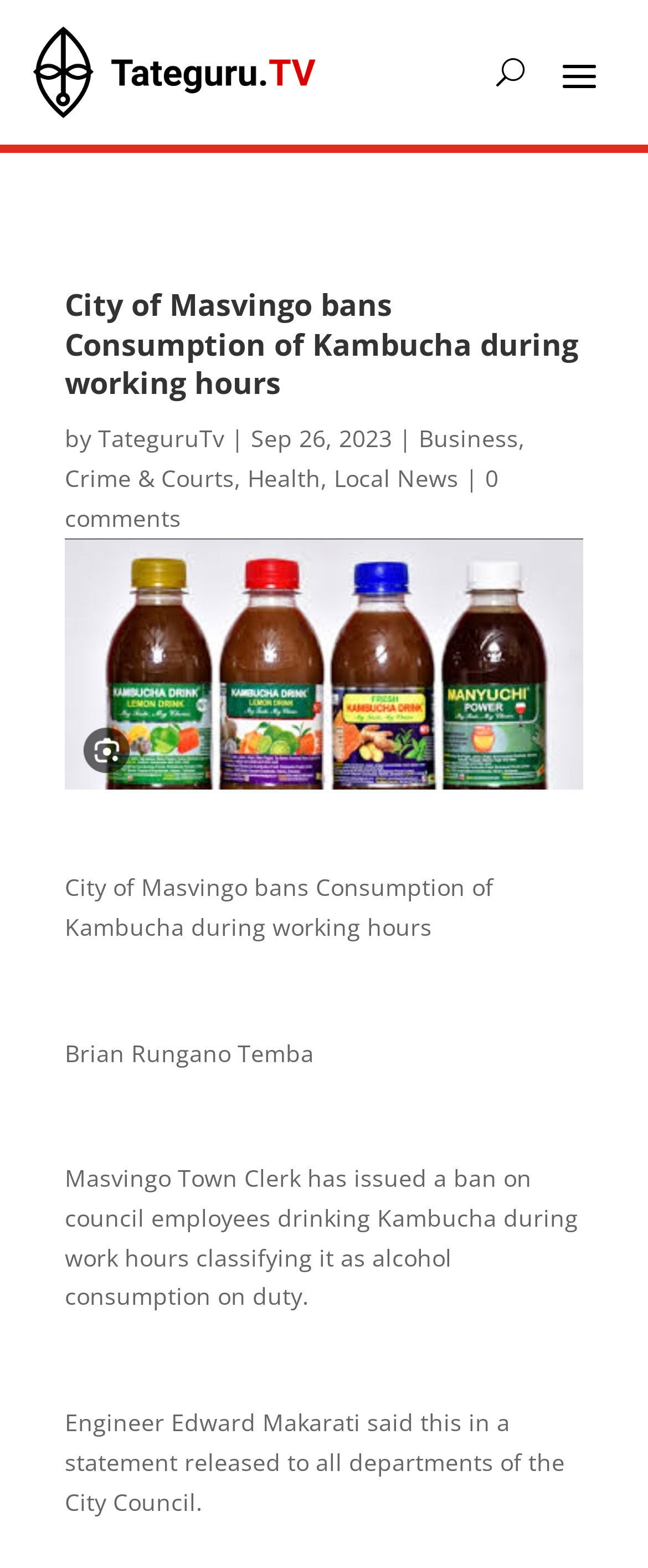Please determine the bounding box coordinates, formatted as (top-left x, top-left y, bottom-right x, bottom-right y), with all values as floating point numbers between 0 and 1. Identify the bounding box of the region described as: TateguruTv

[0.151, 0.27, 0.346, 0.29]